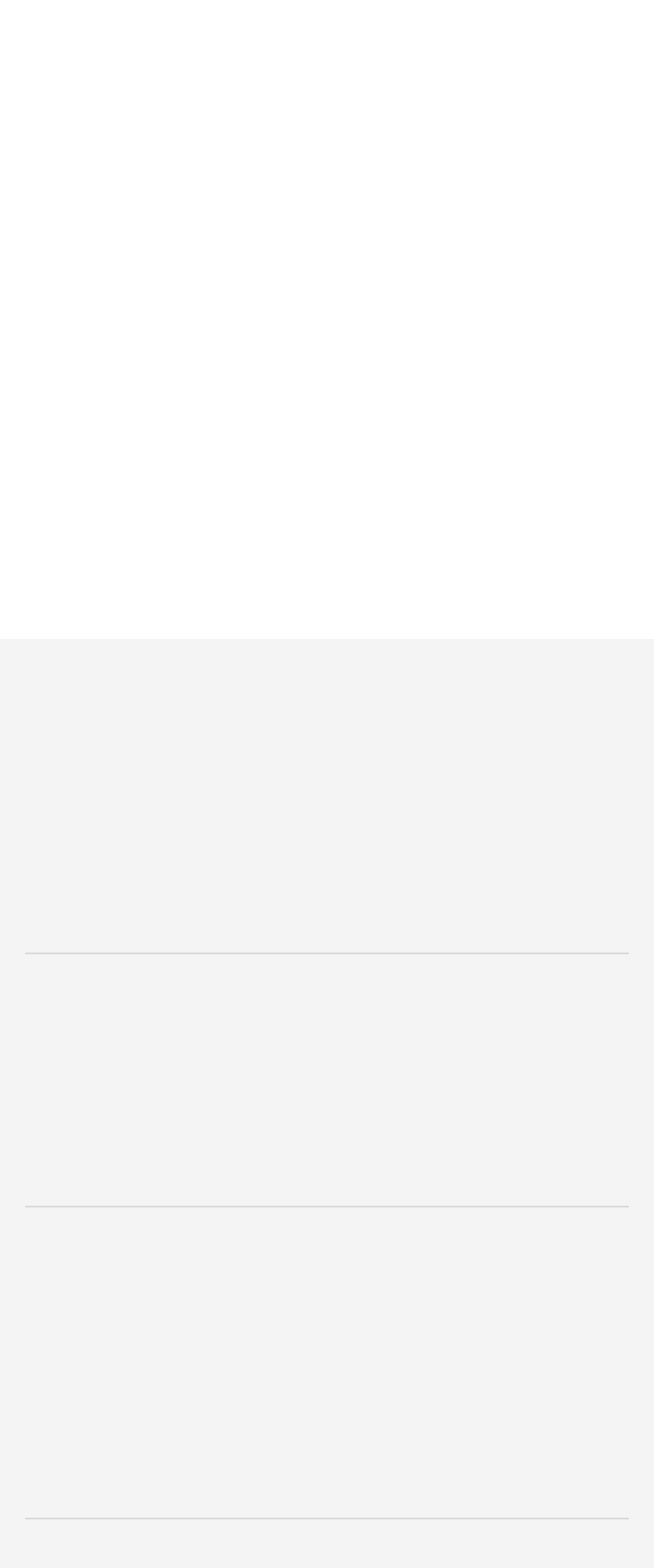Provide the bounding box coordinates of the section that needs to be clicked to accomplish the following instruction: "Contact us for more information."

[0.038, 0.196, 0.806, 0.295]